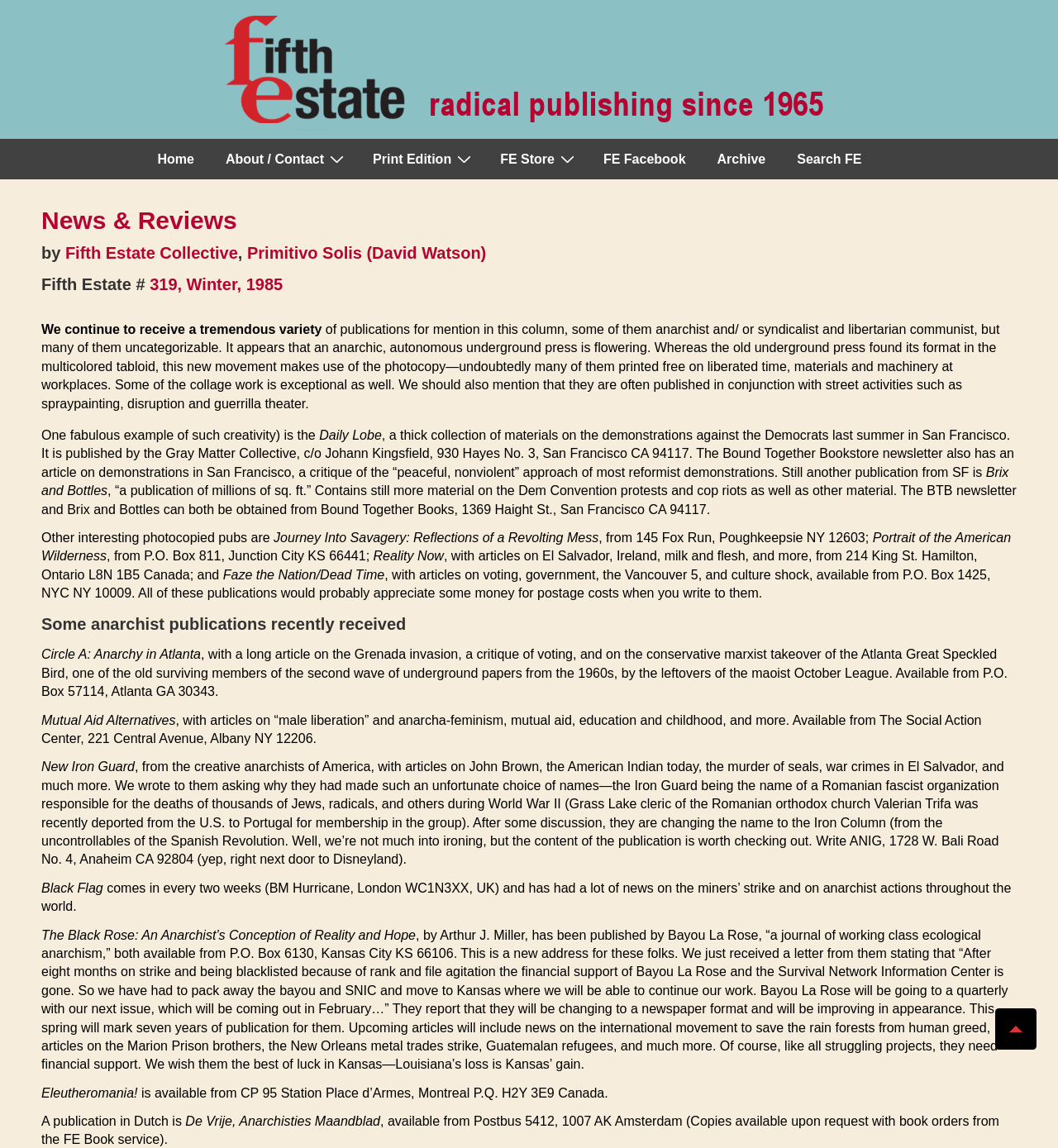Provide the bounding box coordinates for the area that should be clicked to complete the instruction: "Click the 'Home' link".

[0.135, 0.122, 0.198, 0.156]